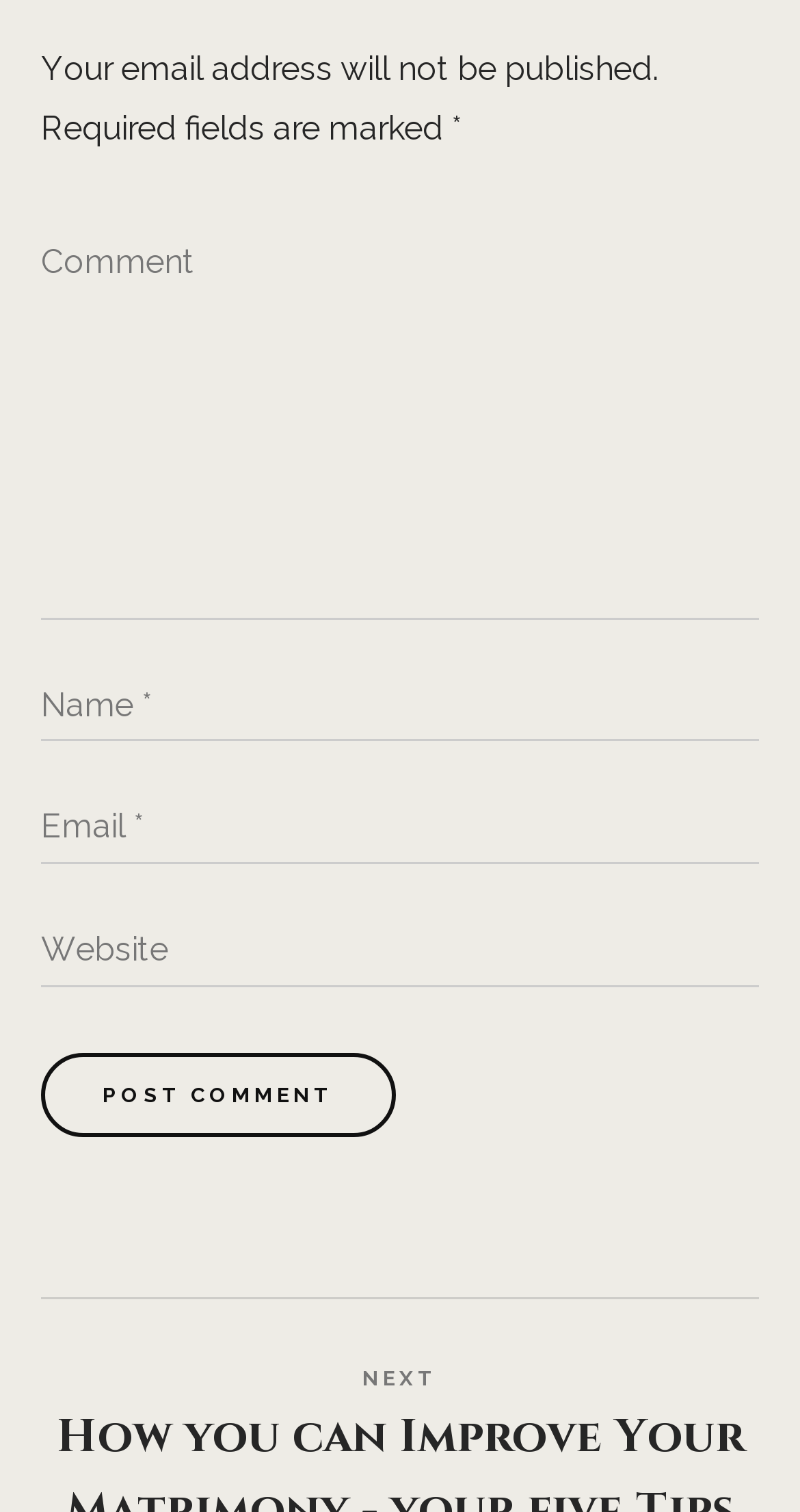Please provide a brief answer to the question using only one word or phrase: 
Is the 'Website' field required?

No